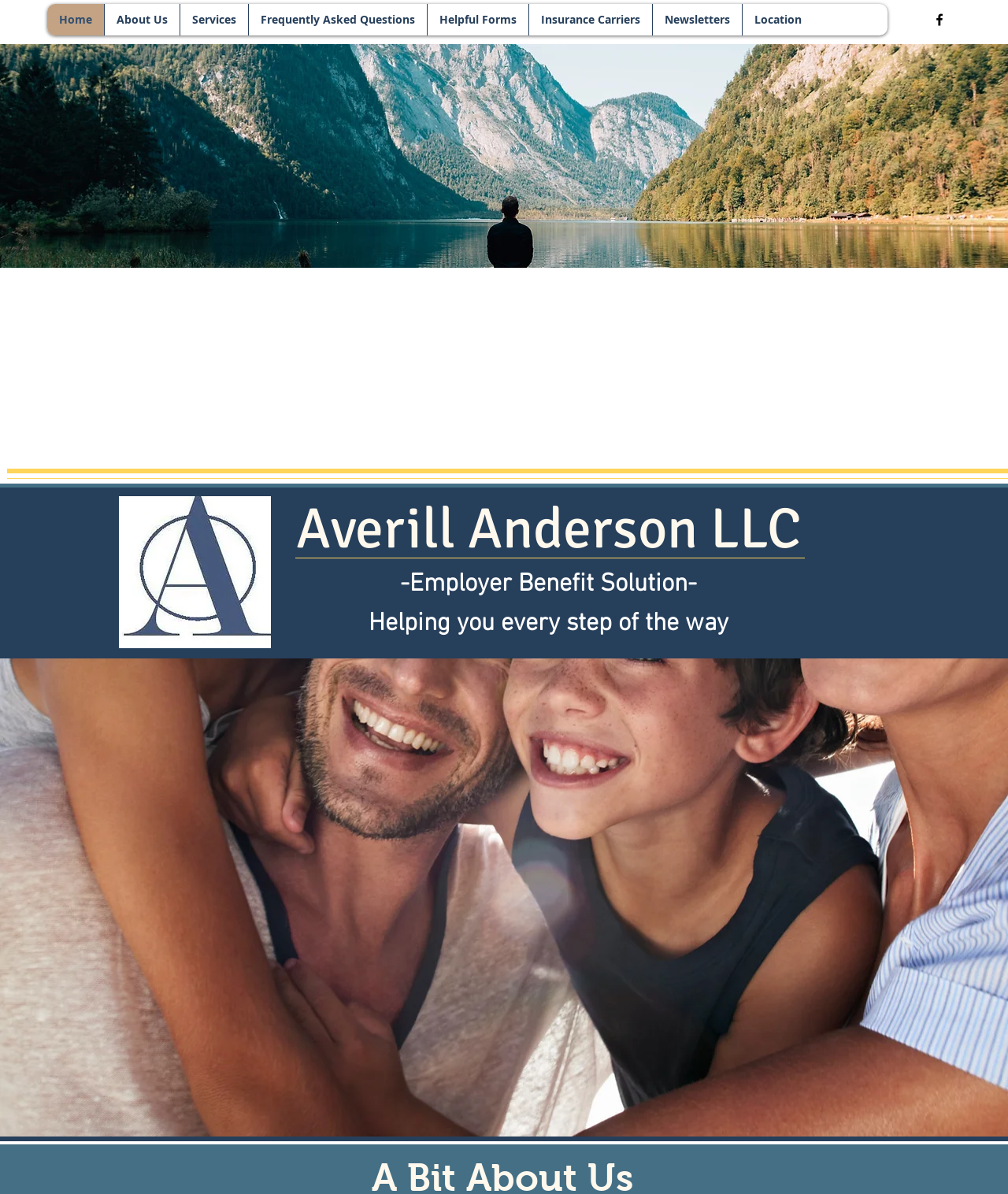Bounding box coordinates must be specified in the format (top-left x, top-left y, bottom-right x, bottom-right y). All values should be floating point numbers between 0 and 1. What are the bounding box coordinates of the UI element described as: Frequently Asked Questions

[0.246, 0.003, 0.423, 0.03]